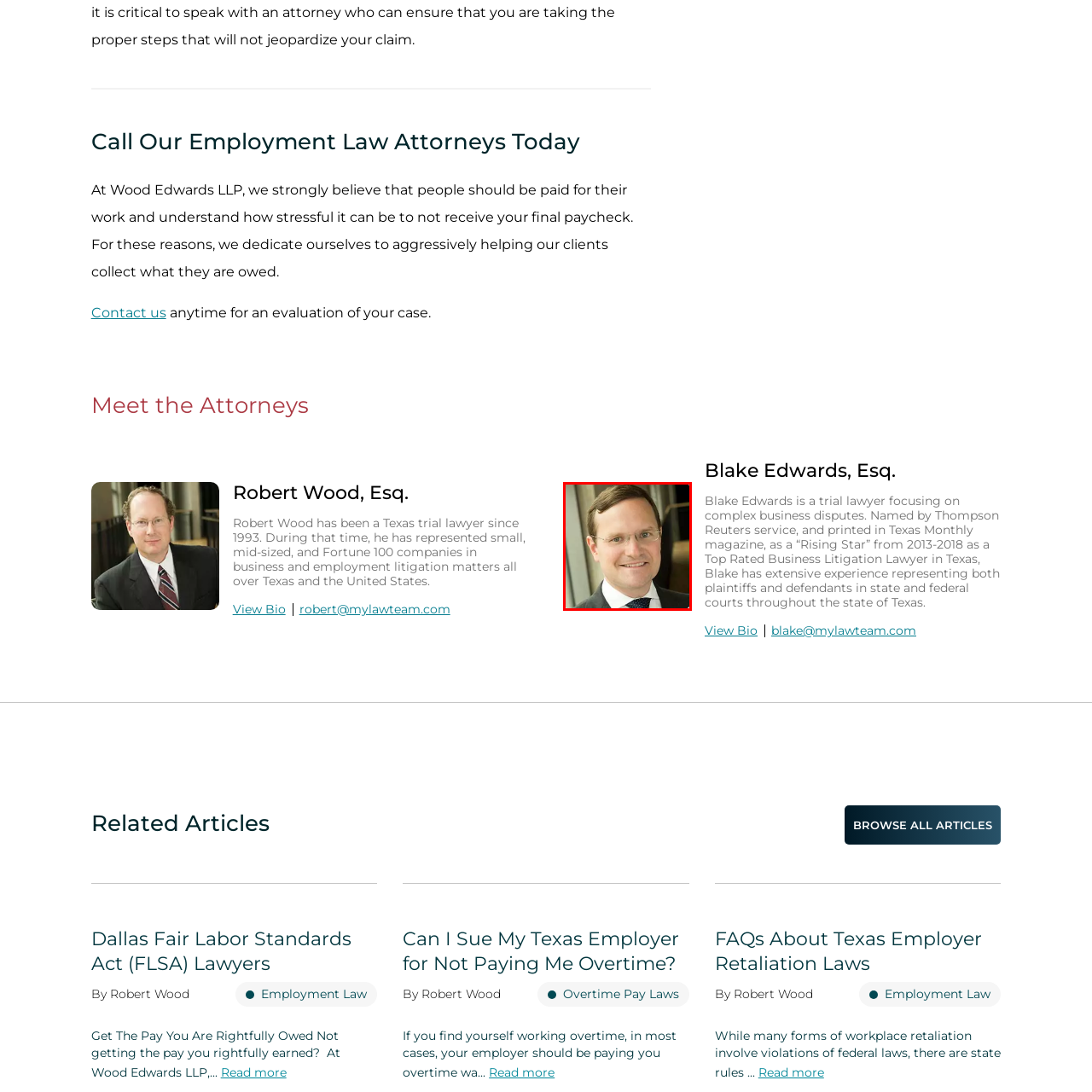Please provide a comprehensive description of the image that is enclosed within the red boundary.

This image features a professional portrait of an attorney, Blake Edwards, Esq., who specializes in complex business disputes. With a distinguished look, he is seen wearing a suit and tie, accompanied by stylish glasses, conveying a sense of confidence and professionalism. The backdrop suggests a modern office environment, reflecting his dedication to his work in trial law. As a notable figure in the legal community, Blake Edwards has been recognized multiple times by Thompson Reuters as a “Rising Star” for his expertise in business litigation throughout Texas. He brings extensive experience in representing both plaintiffs and defendants in various legal matters.